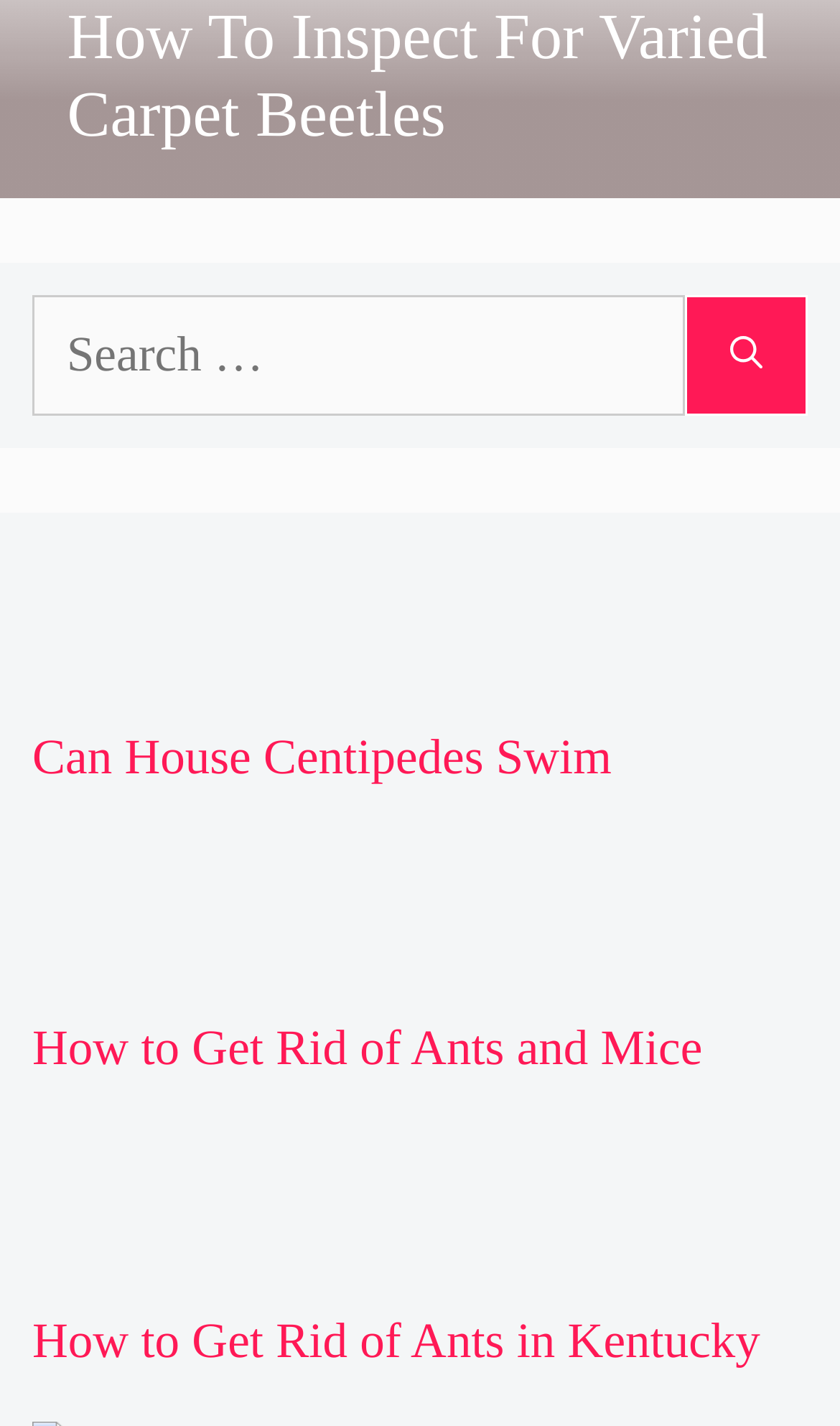How many links are on the webpage?
Look at the screenshot and respond with one word or a short phrase.

6